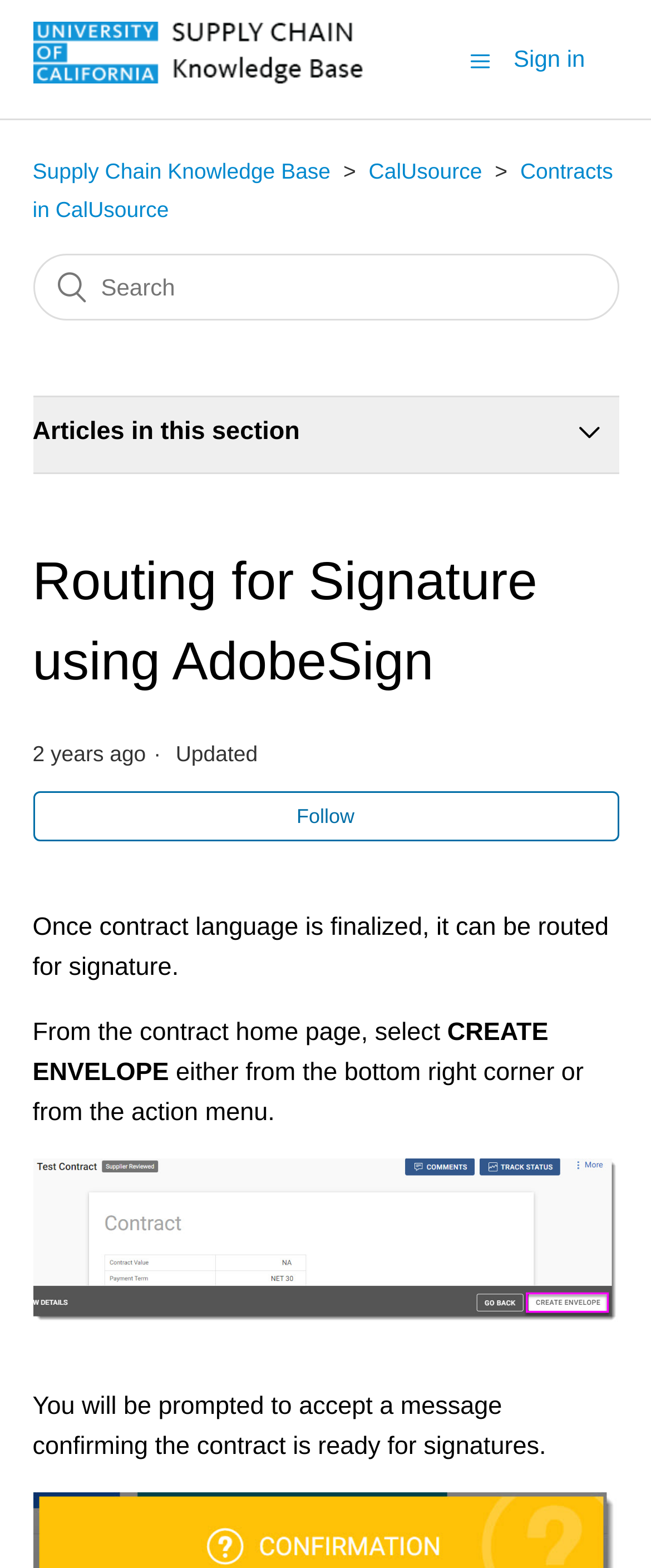What is the name of the image displayed on the webpage?
Look at the image and respond with a one-word or short-phrase answer.

Adobe1.jpg